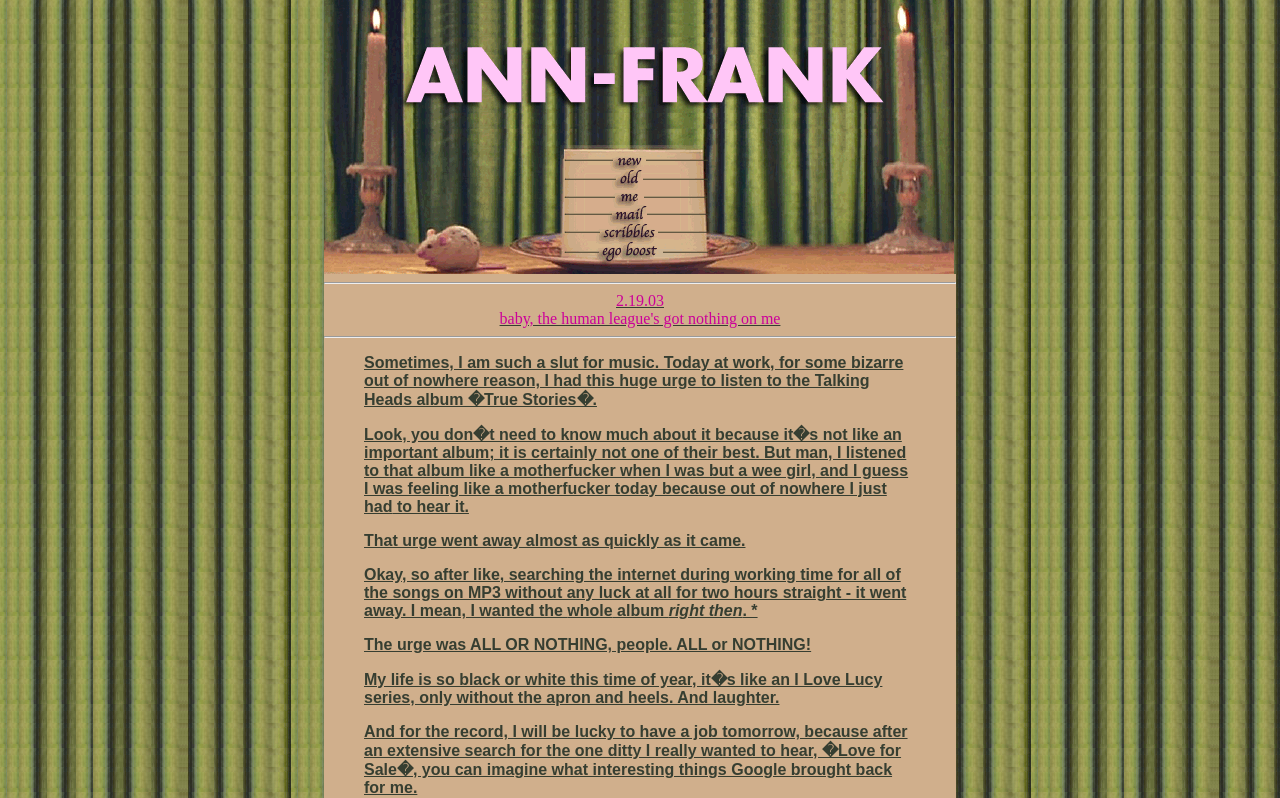What song was the author searching for?
Answer briefly with a single word or phrase based on the image.

Love for Sale